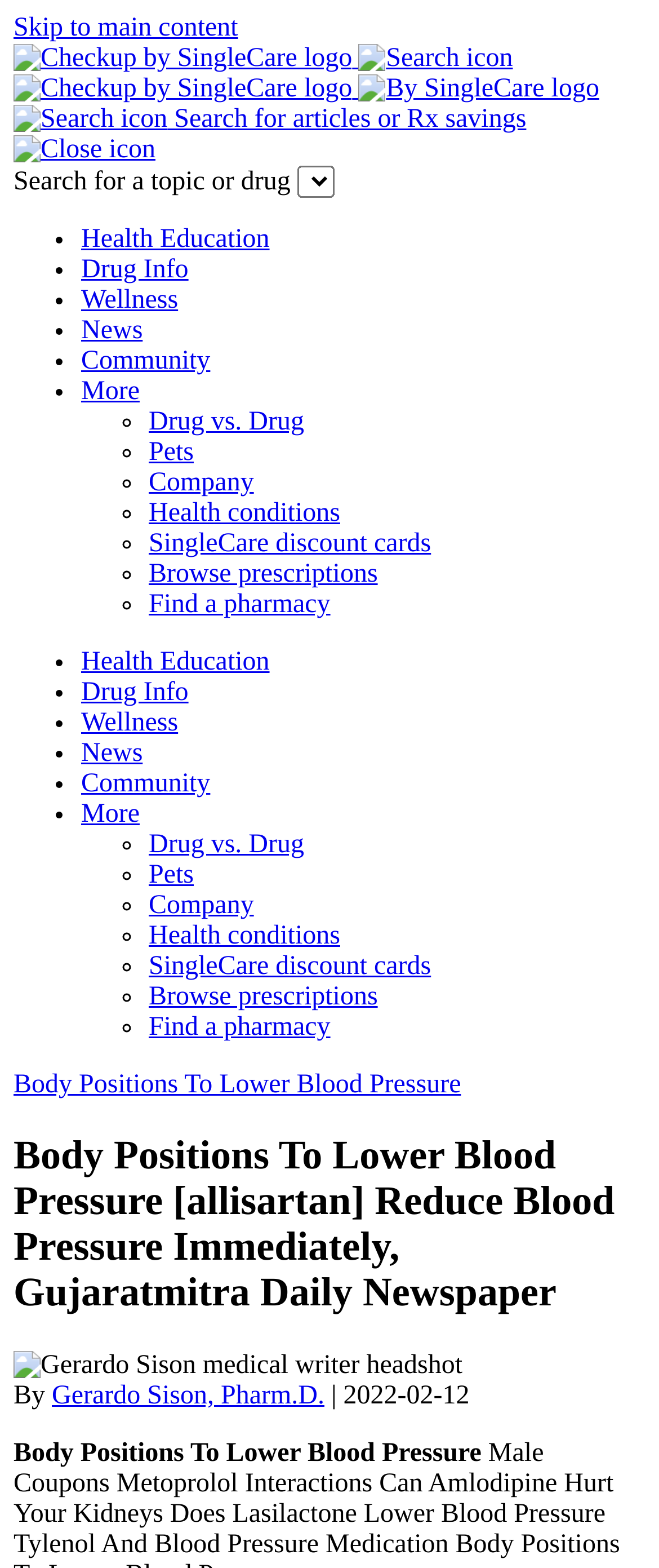Determine the bounding box for the UI element that matches this description: "alt="By SingleCare logo"".

[0.545, 0.047, 0.909, 0.066]